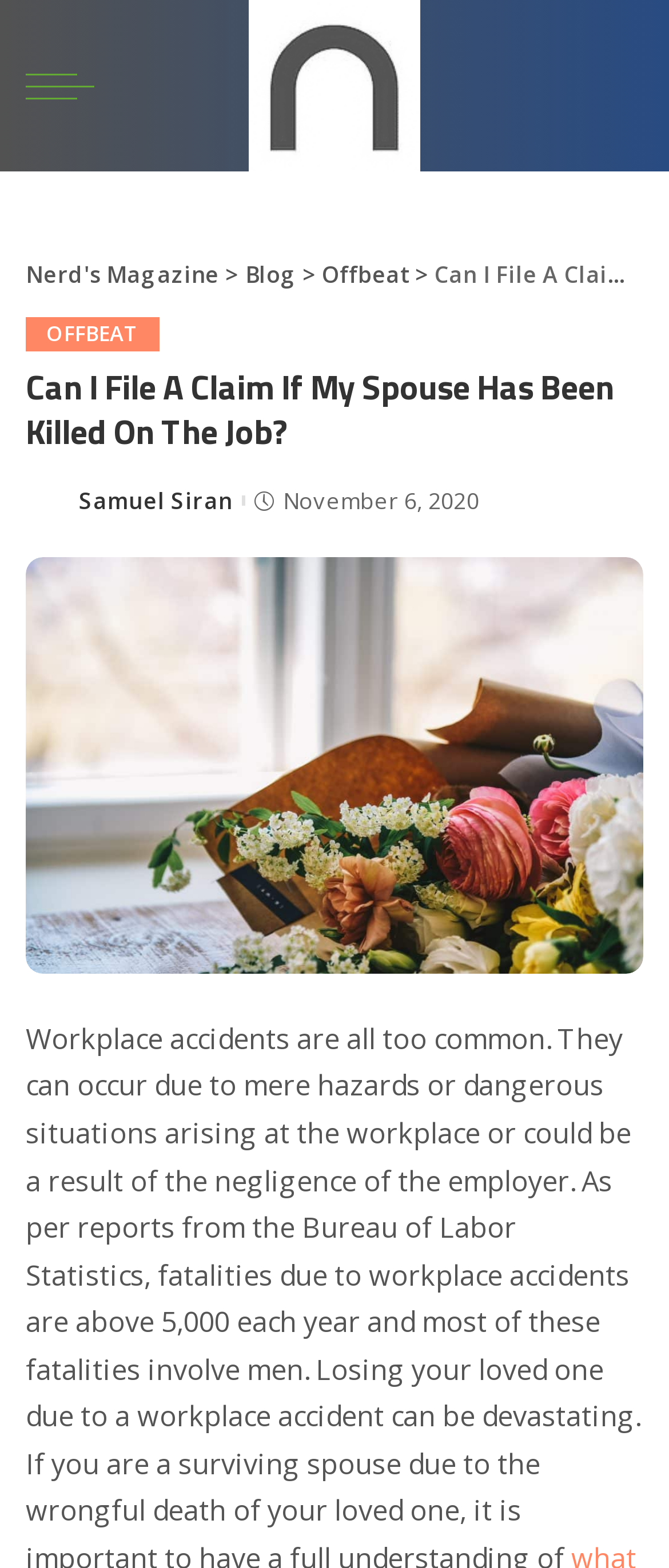Detail the various sections and features of the webpage.

The webpage appears to be a blog article titled "How To File a Claim if Your Spouse Has Been Killed At Work". At the top of the page, there is a header section with a logo of "Nerd's Magazine" on the left, accompanied by links to the magazine's homepage, blog, and offbeat section. 

Below the header, there is a main heading that reads "Can I File A Claim If My Spouse Has Been Killed On The Job?" followed by an image of the author, Samuel Siran, on the left. The author's name and the date of publication, November 6, 2020, are displayed next to the image.

The meta description suggests that the article discusses workplace accidents and the possibility of filing a claim in the event of a spouse's death at work. However, the content of the article itself is not explicitly described in the accessibility tree.